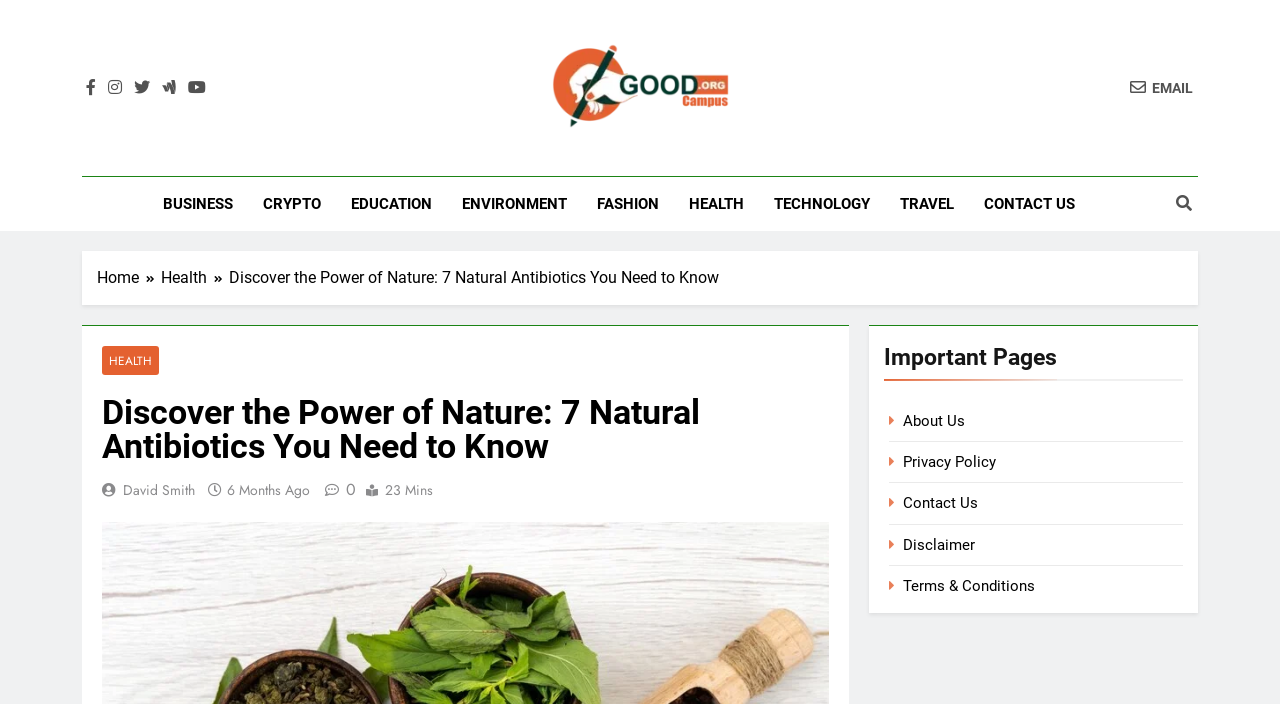Please analyze the image and provide a thorough answer to the question:
What is the category of the article?

I determined the category of the article by looking at the breadcrumbs navigation section, which shows 'Home > Health > Discover the Power of Nature: 7 Natural Antibiotics You Need to Know'. This indicates that the article belongs to the HEALTH category.